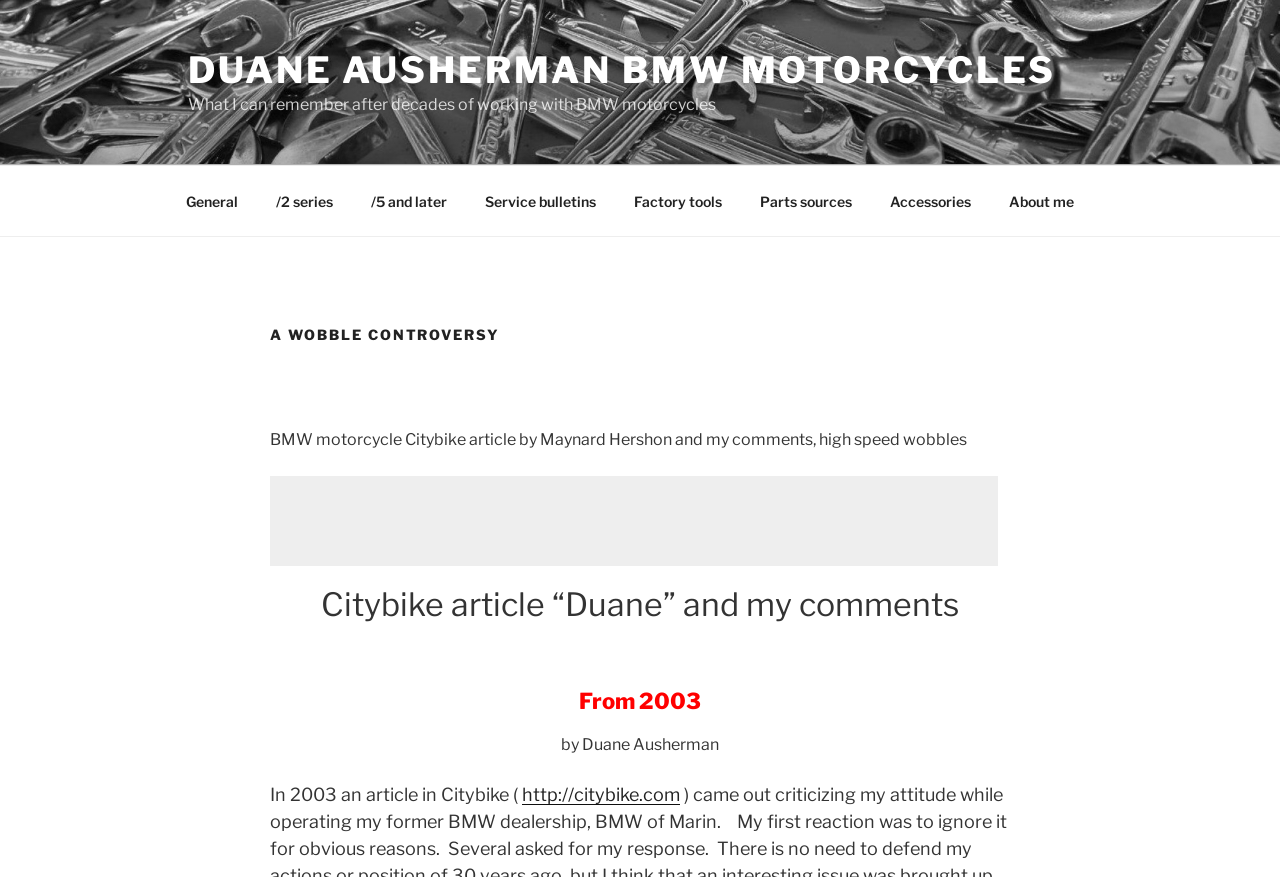Find the coordinates for the bounding box of the element with this description: "aria-label="Advertisement" name="aswift_0" title="Advertisement"".

[0.211, 0.543, 0.78, 0.645]